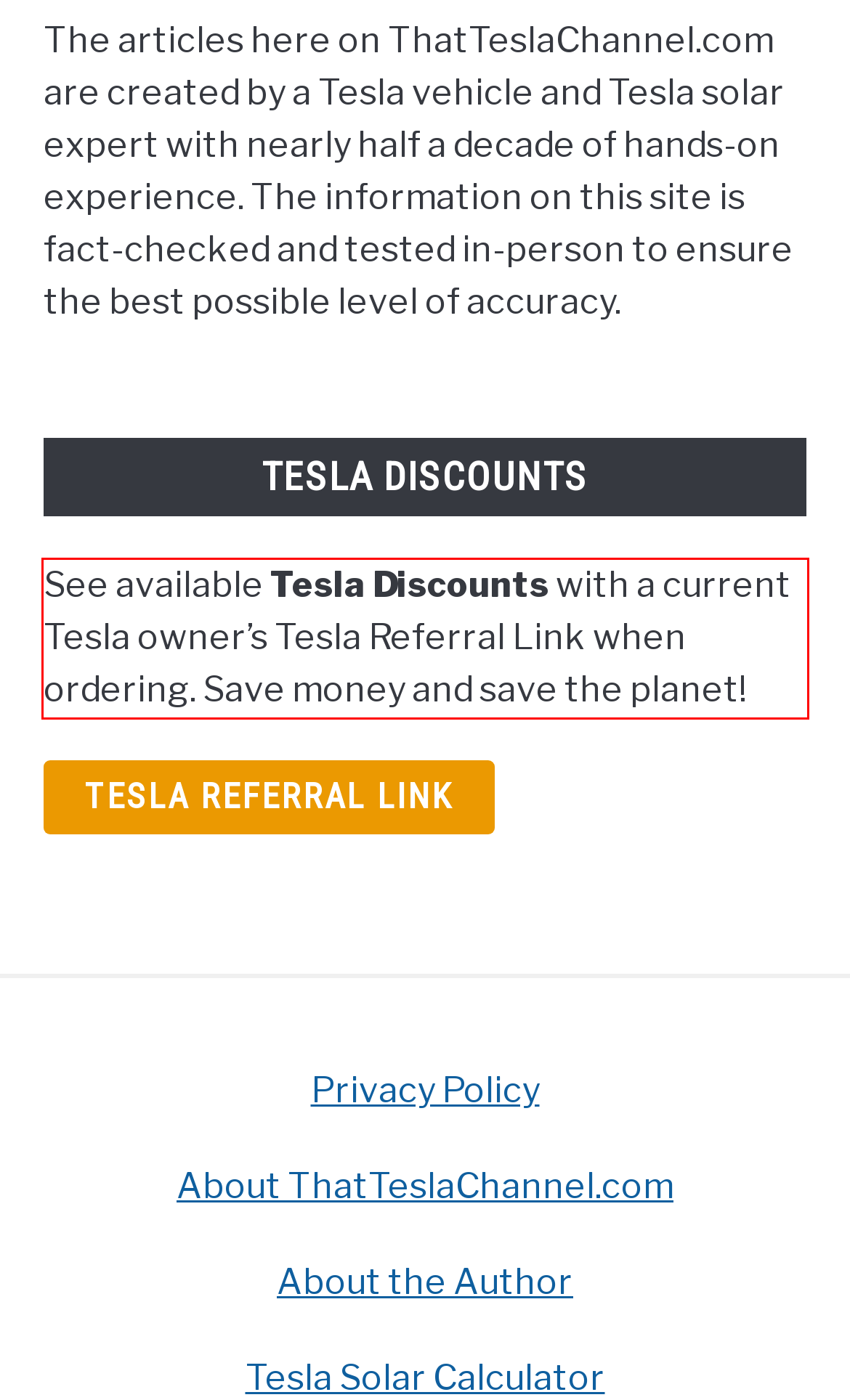Within the screenshot of the webpage, locate the red bounding box and use OCR to identify and provide the text content inside it.

See available Tesla Discounts with a current Tesla owner’s Tesla Referral Link when ordering. Save money and save the planet!